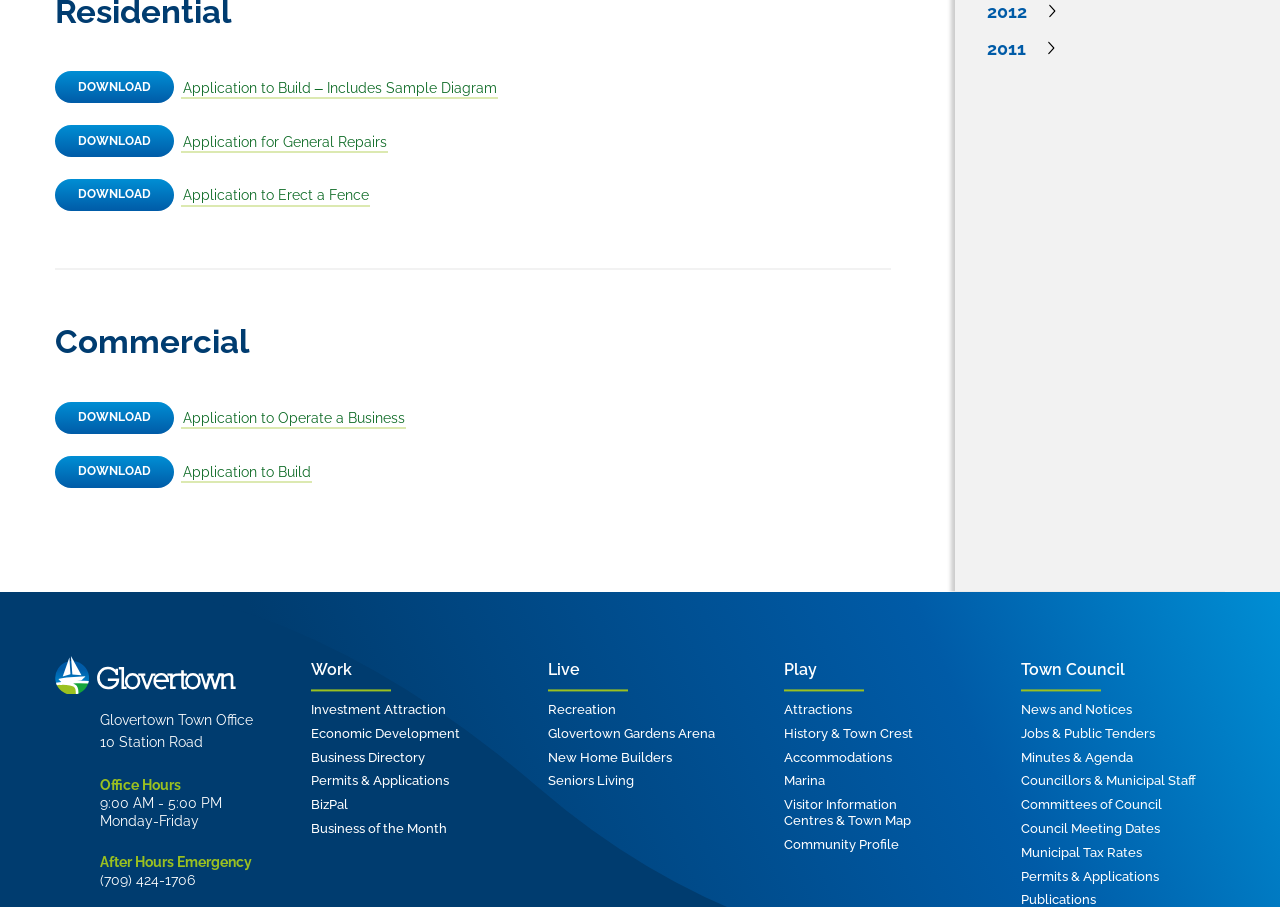Identify the bounding box coordinates for the element that needs to be clicked to fulfill this instruction: "Get the application to erect a fence". Provide the coordinates in the format of four float numbers between 0 and 1: [left, top, right, bottom].

[0.141, 0.202, 0.289, 0.228]